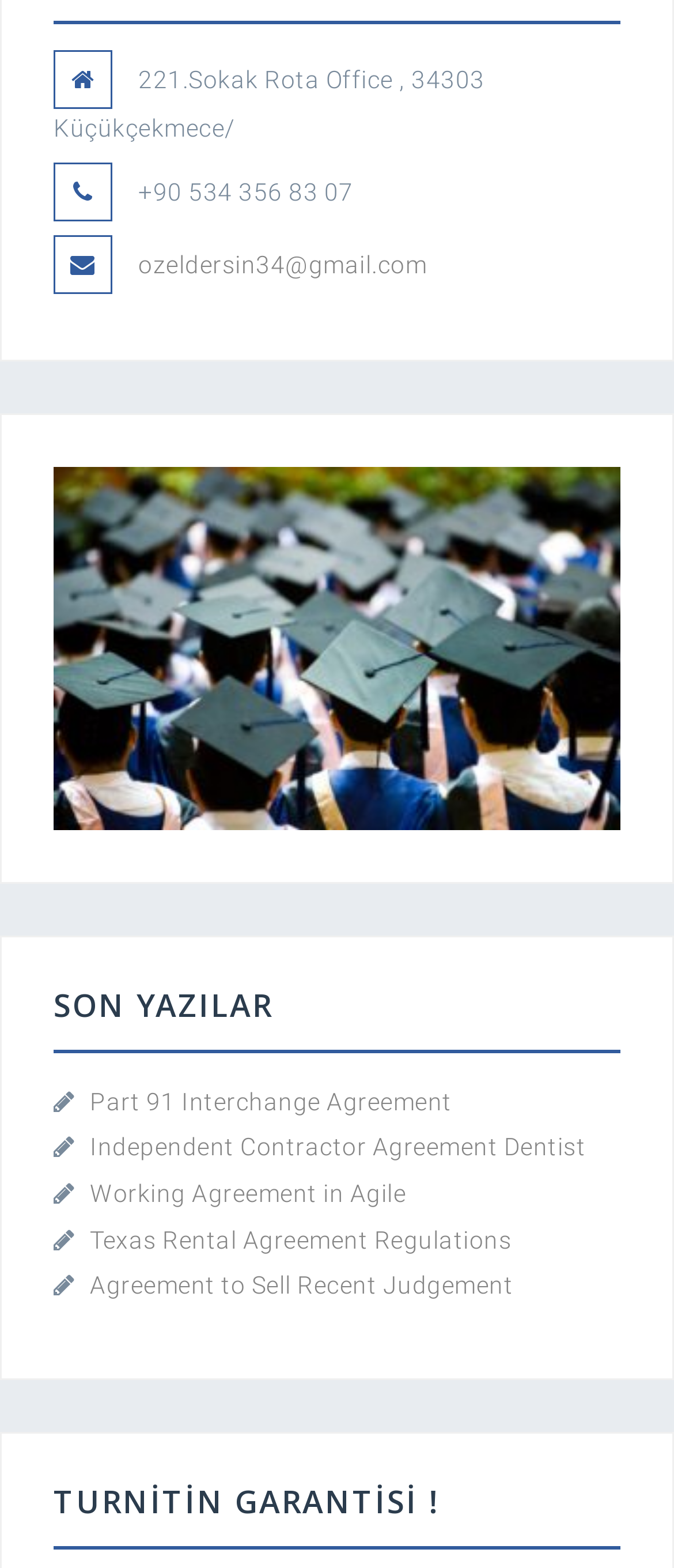Identify the bounding box for the described UI element. Provide the coordinates in (top-left x, top-left y, bottom-right x, bottom-right y) format with values ranging from 0 to 1: ozeldersin34@gmail.com

[0.205, 0.16, 0.633, 0.178]